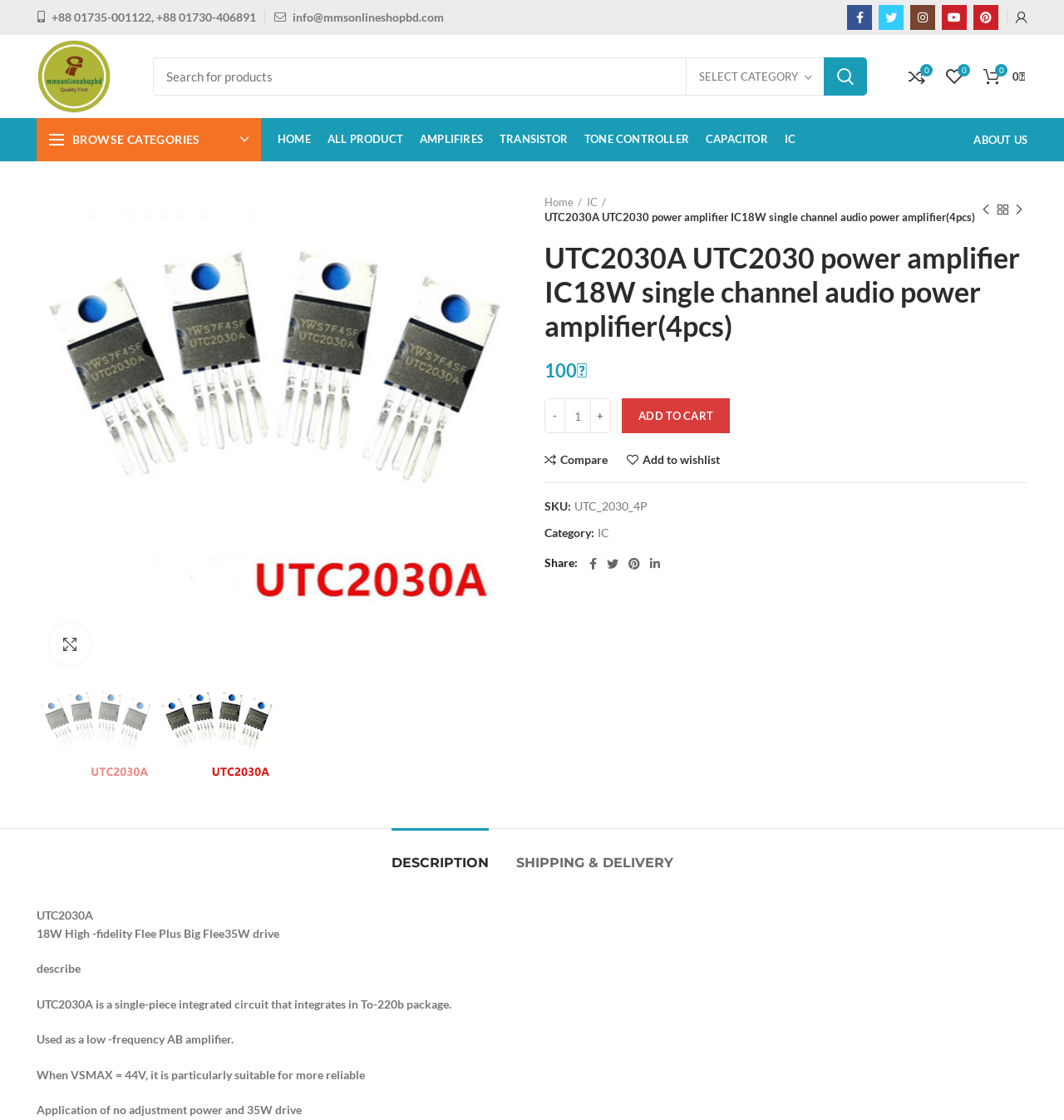Identify the webpage's primary heading and generate its text.

UTC2030A UTC2030 power amplifier IC18W single channel audio power amplifier(4pcs)